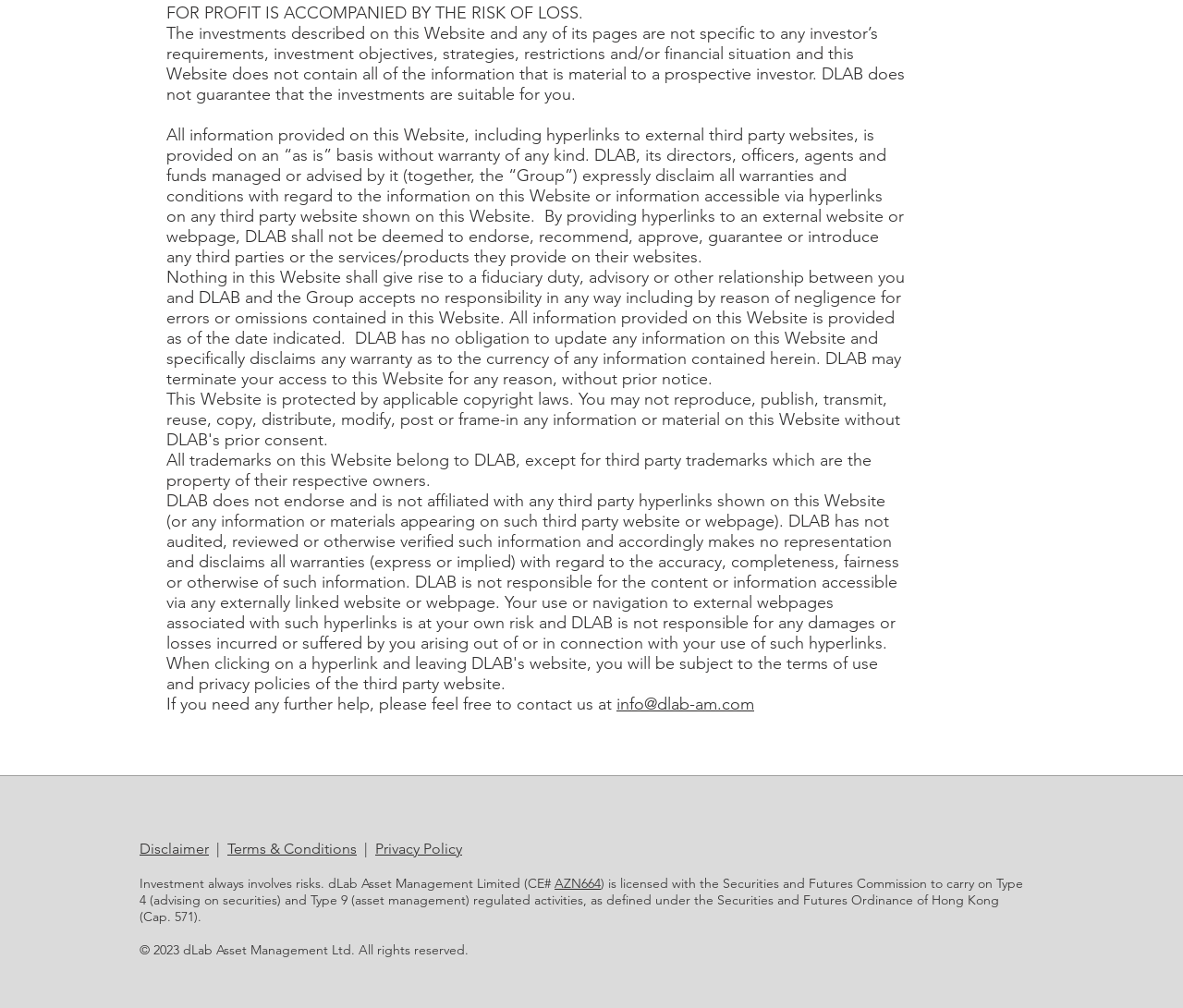Please find the bounding box coordinates of the section that needs to be clicked to achieve this instruction: "Click on Glossary".

None